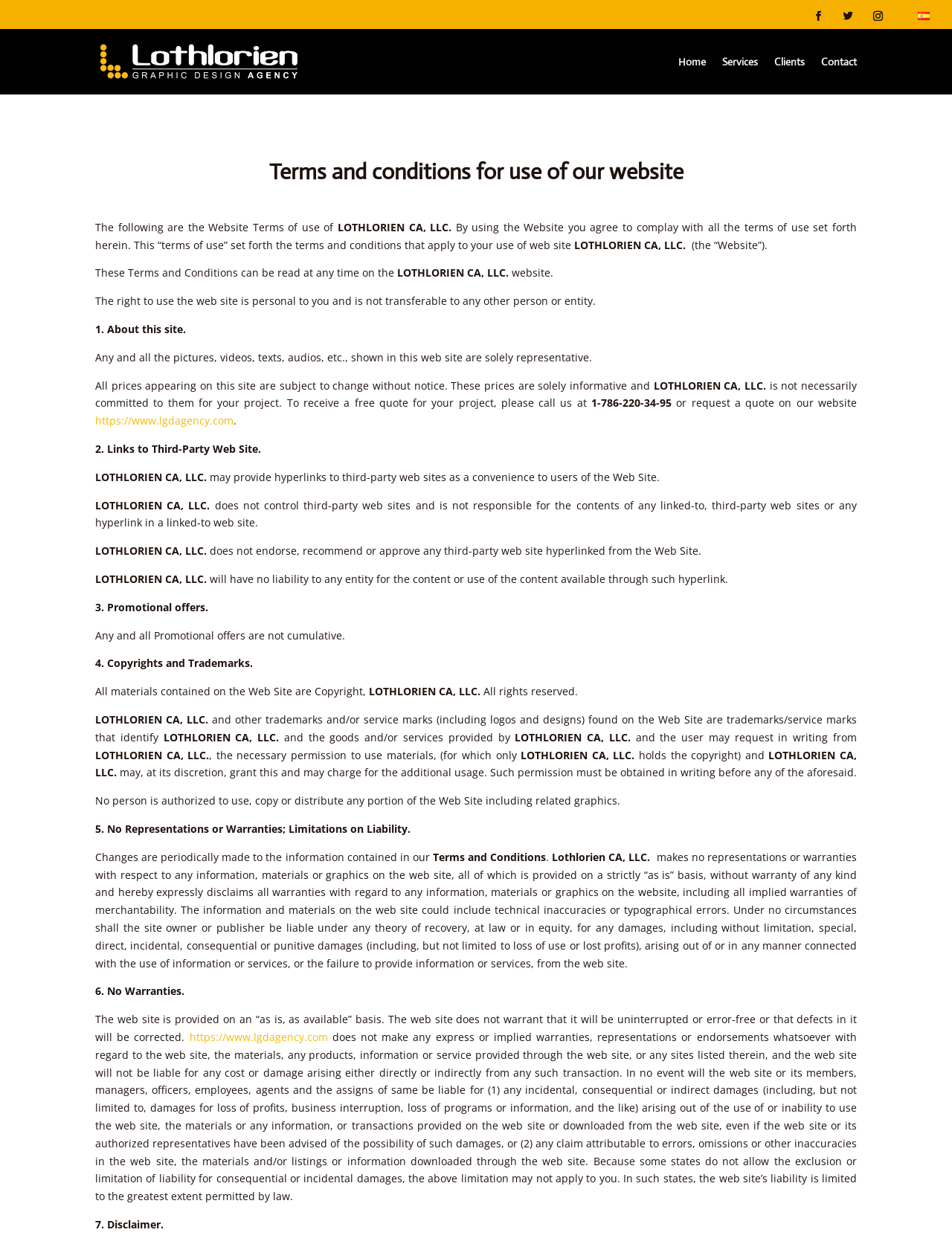Locate the bounding box coordinates of the item that should be clicked to fulfill the instruction: "Click the 'Lothlorien' link".

[0.102, 0.043, 0.296, 0.054]